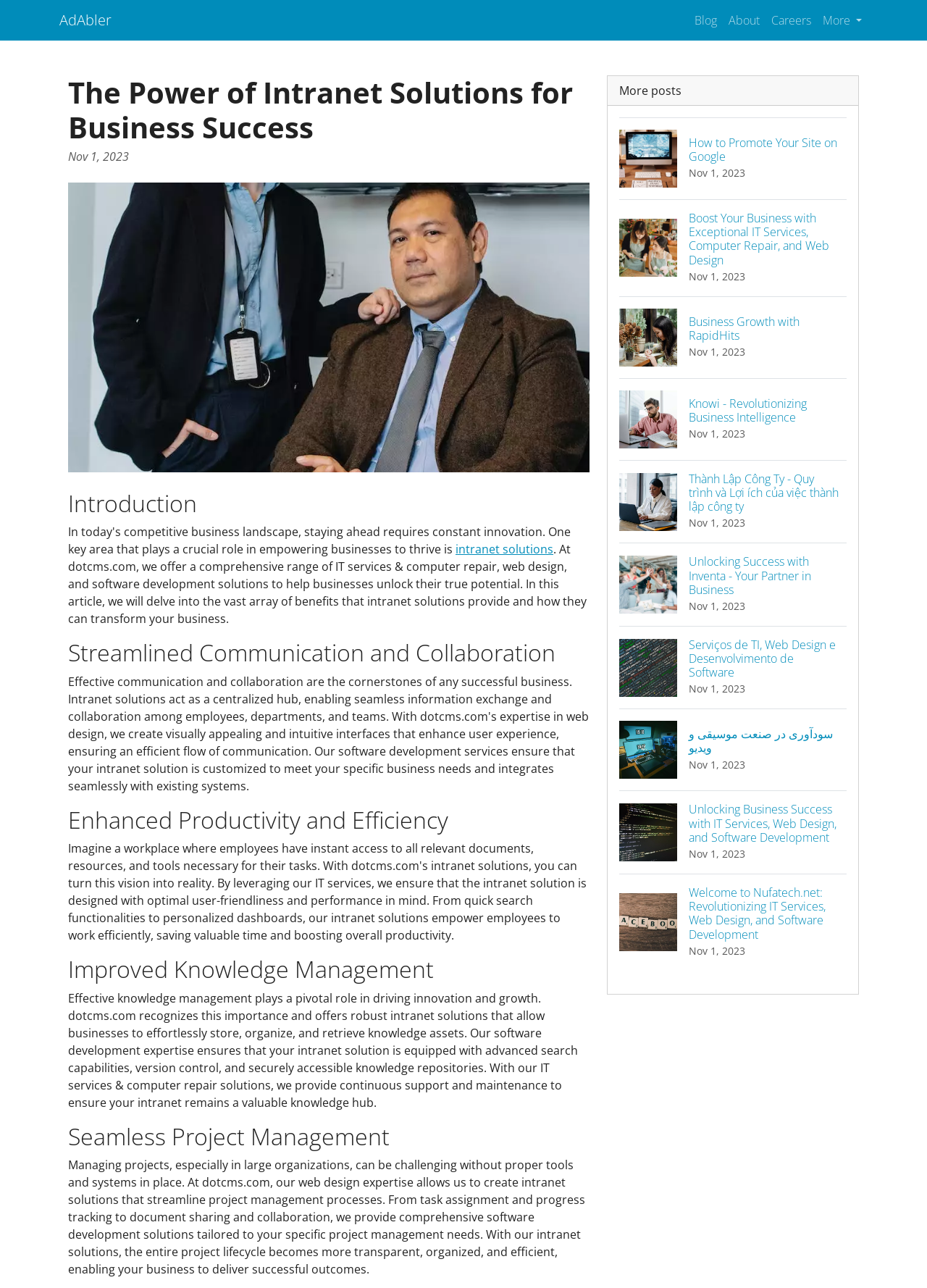Identify the bounding box coordinates of the element that should be clicked to fulfill this task: "Learn about 'Streamlined Communication and Collaboration'". The coordinates should be provided as four float numbers between 0 and 1, i.e., [left, top, right, bottom].

[0.073, 0.496, 0.636, 0.518]